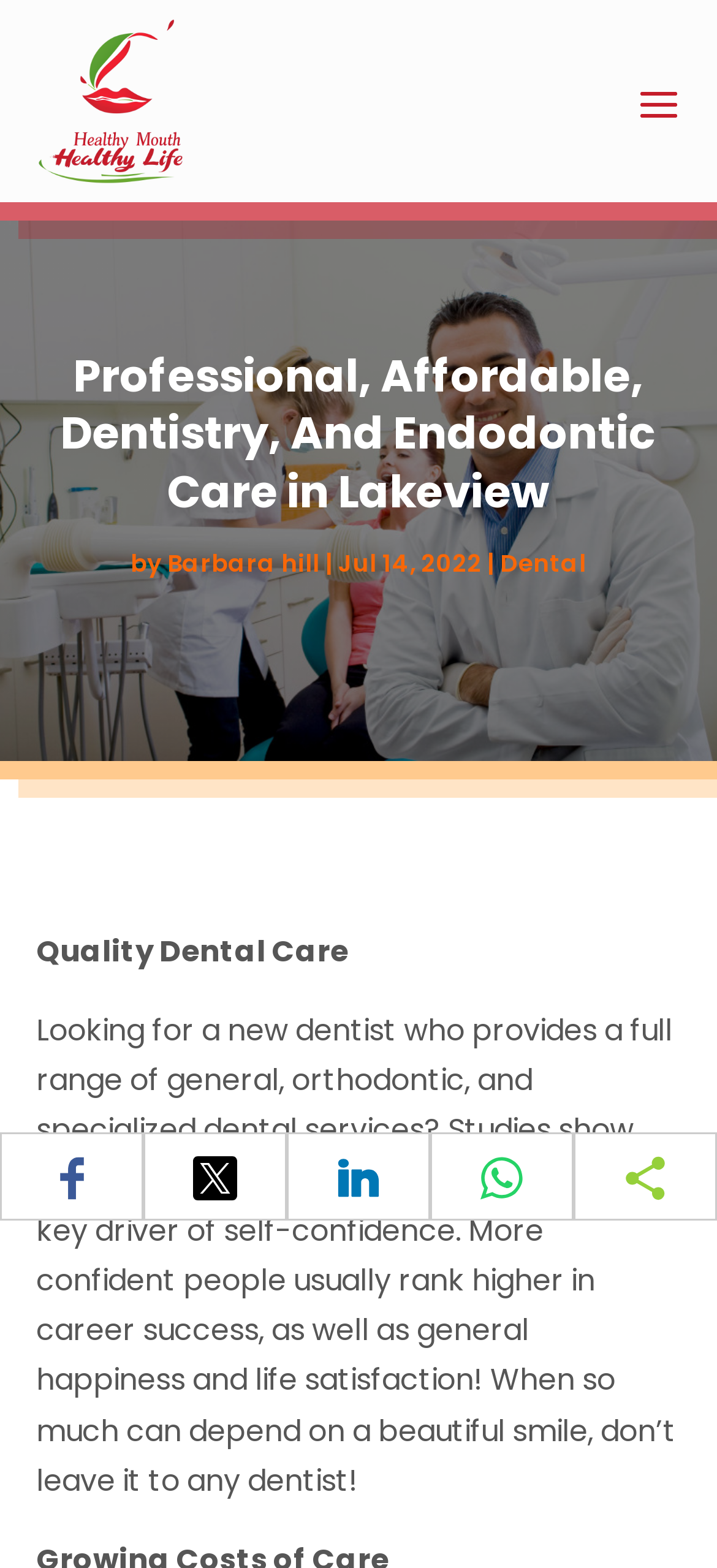Find the headline of the webpage and generate its text content.

Professional, Affordable, Dentistry, And Endodontic Care in Lakeview